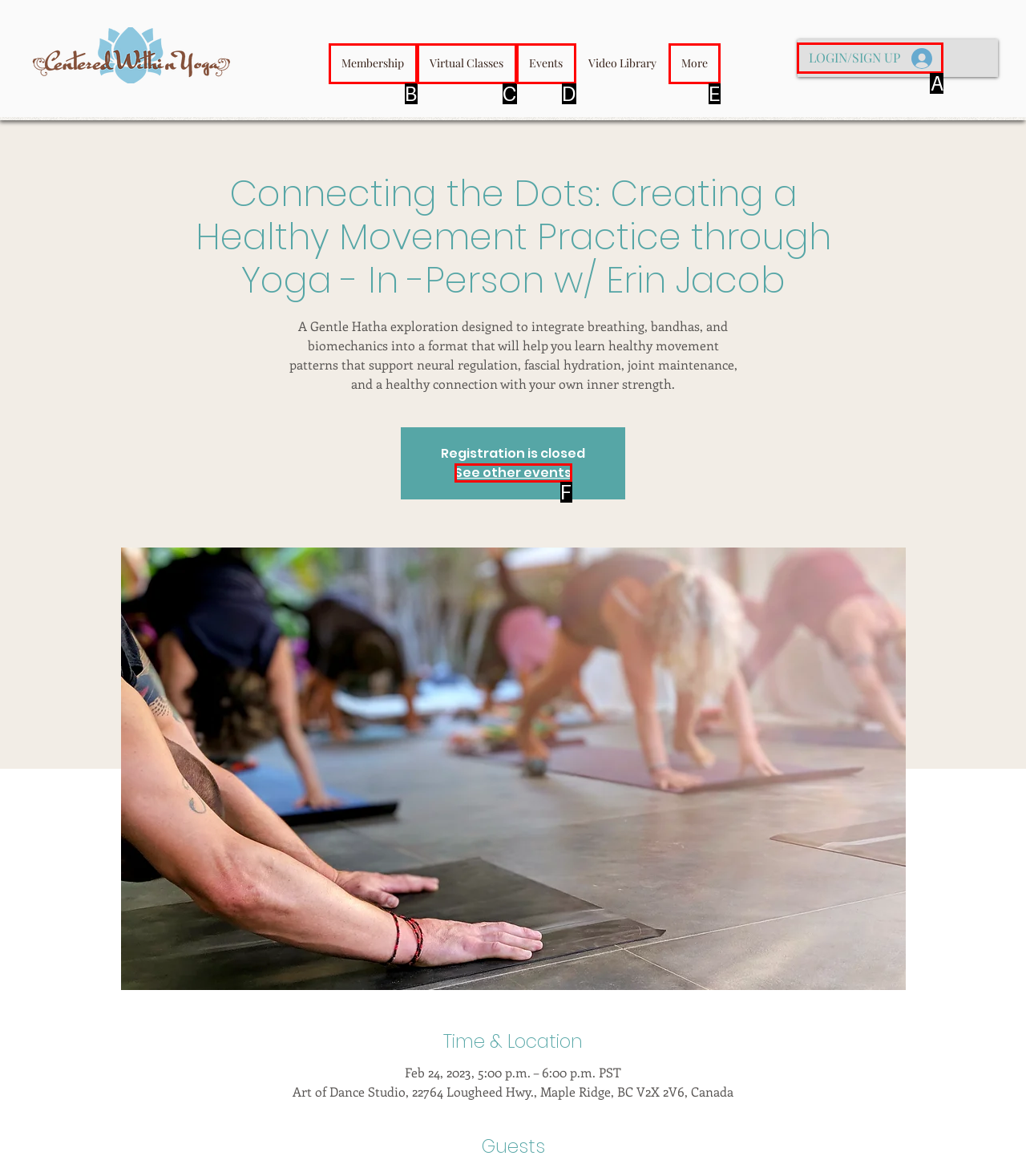Choose the option that best matches the element: Membership
Respond with the letter of the correct option.

B